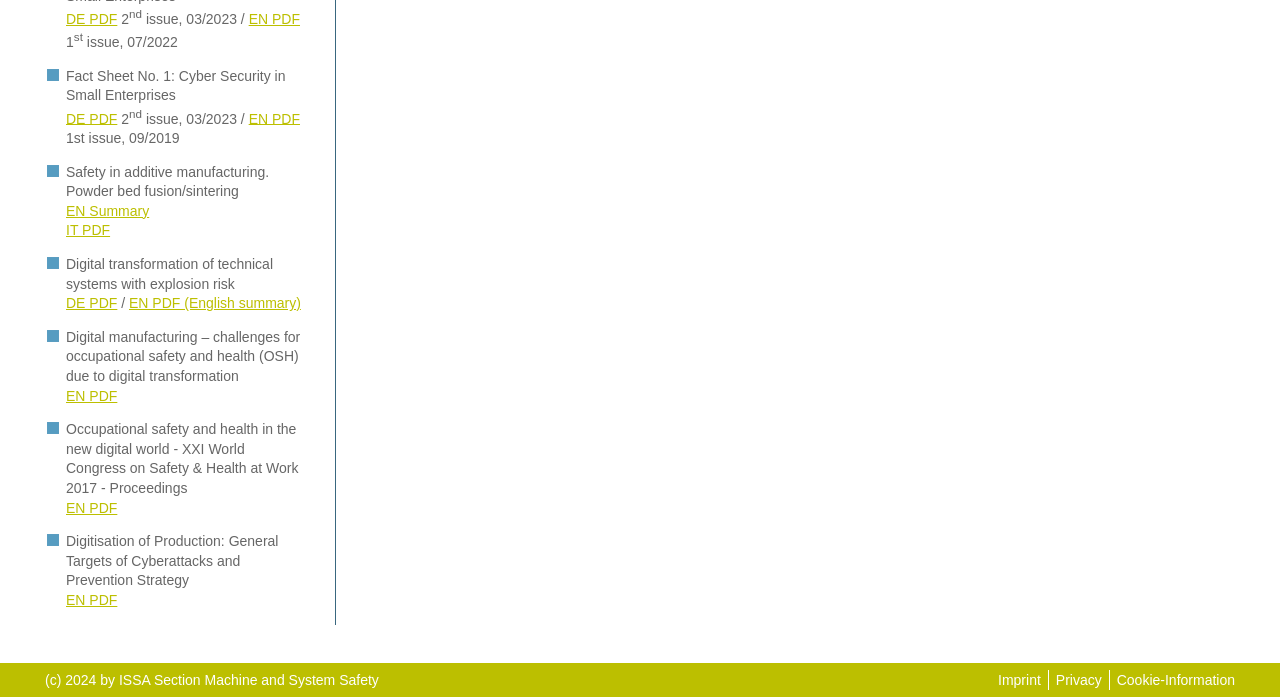What is the purpose of the links at the bottom of the webpage?
Based on the image, answer the question in a detailed manner.

The links at the bottom of the webpage, such as 'Imprint', 'Privacy', and 'Cookie-Information', are likely to provide information about the website, its terms of use, and its privacy policies.